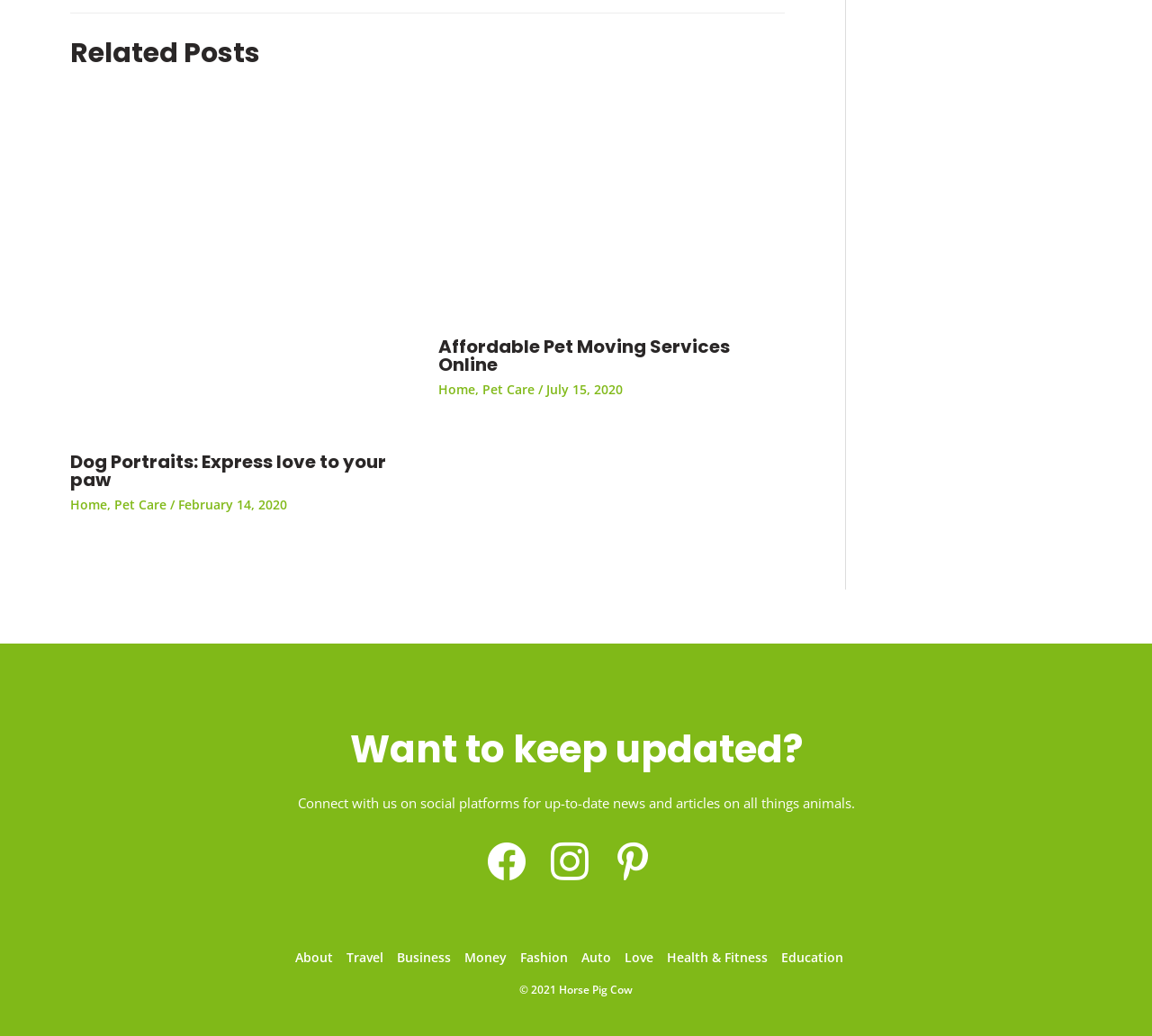Show the bounding box coordinates for the element that needs to be clicked to execute the following instruction: "Connect with us on social platforms". Provide the coordinates in the form of four float numbers between 0 and 1, i.e., [left, top, right, bottom].

[0.258, 0.766, 0.742, 0.783]